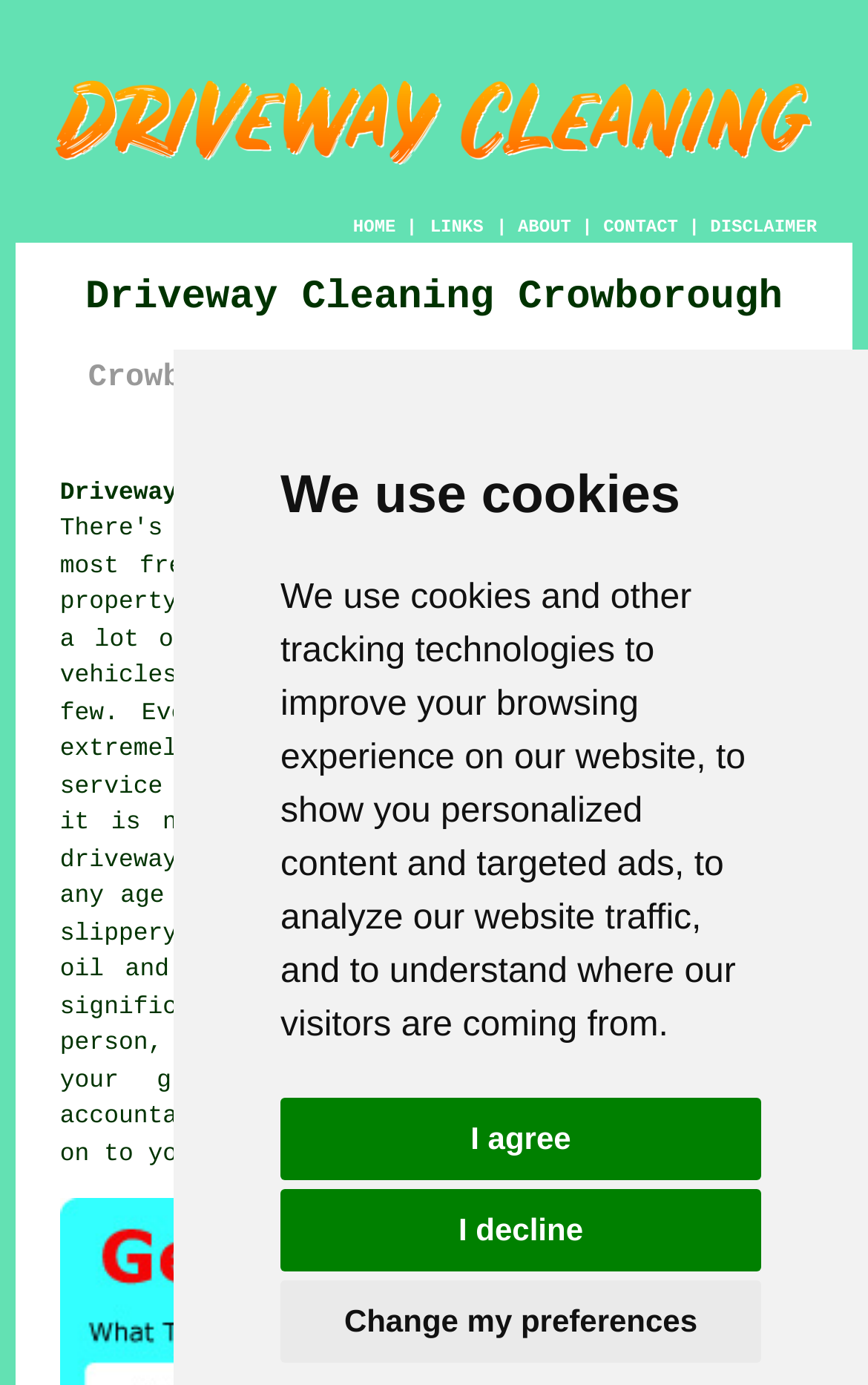Produce an extensive caption that describes everything on the webpage.

The webpage is about driveway cleaning services in Crowborough, East Sussex. At the top, there is a notification about cookies and tracking technologies, with three buttons to agree, decline, or change preferences. Below this notification, there is a large image related to driveway cleaning in Crowborough, taking up most of the width of the page.

The top navigation menu consists of five links: "HOME", "ABOUT", "CONTACT", and "DISCLAIMER", separated by vertical lines. These links are positioned horizontally across the top of the page, with "HOME" on the left and "DISCLAIMER" on the right.

The main content of the page starts with two headings, "Driveway Cleaning Crowborough" and "Crowborough Driveway & Patio Cleaning Services", which are centered and take up most of the width of the page. Below these headings, there is a link to "Driveway Cleaning Crowborough East Sussex (TN6)" followed by a paragraph of text that describes the importance of driveway cleaning in Crowborough. The text mentions that driveways can suffer from weather, vehicles, pets, and foot traffic, and that even if the driveway looks shabby, a local cleaning service can help. The paragraph contains two links, "driveway" and "driveway cleaning", which are highlighted within the text.